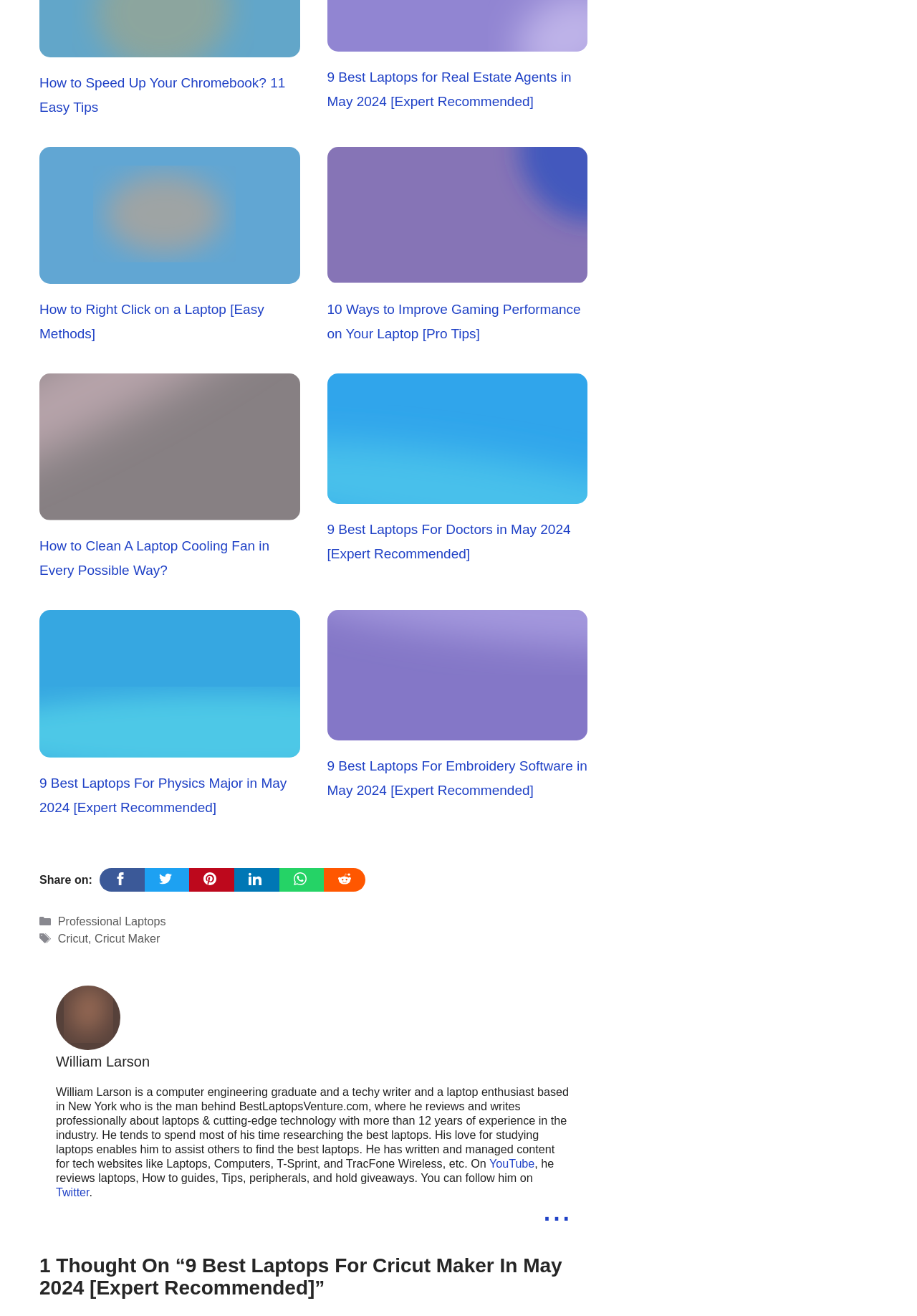Locate the bounding box coordinates of the item that should be clicked to fulfill the instruction: "Search Idaho Statutes".

None